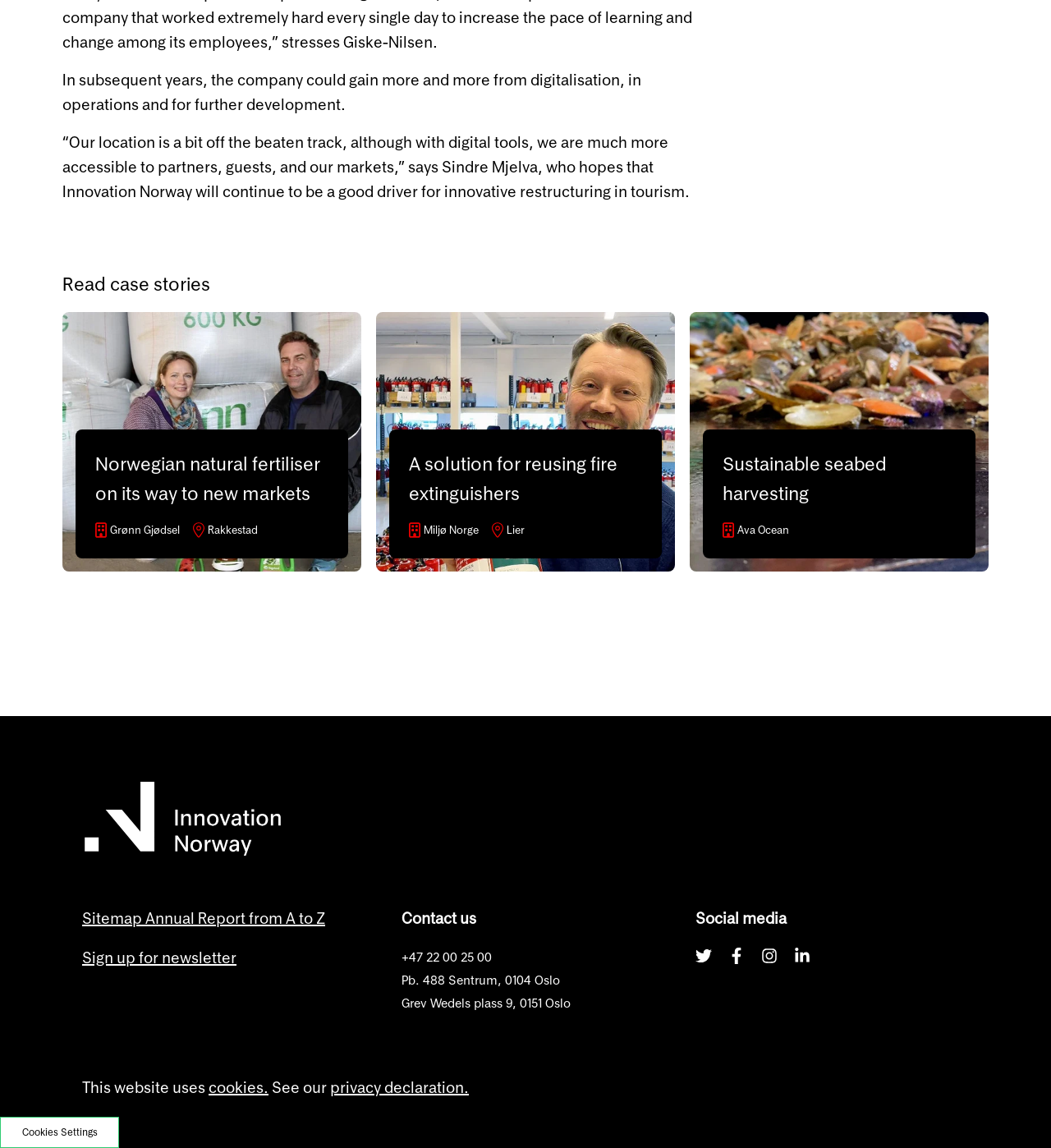Kindly provide the bounding box coordinates of the section you need to click on to fulfill the given instruction: "Read case stories".

[0.059, 0.235, 0.941, 0.26]